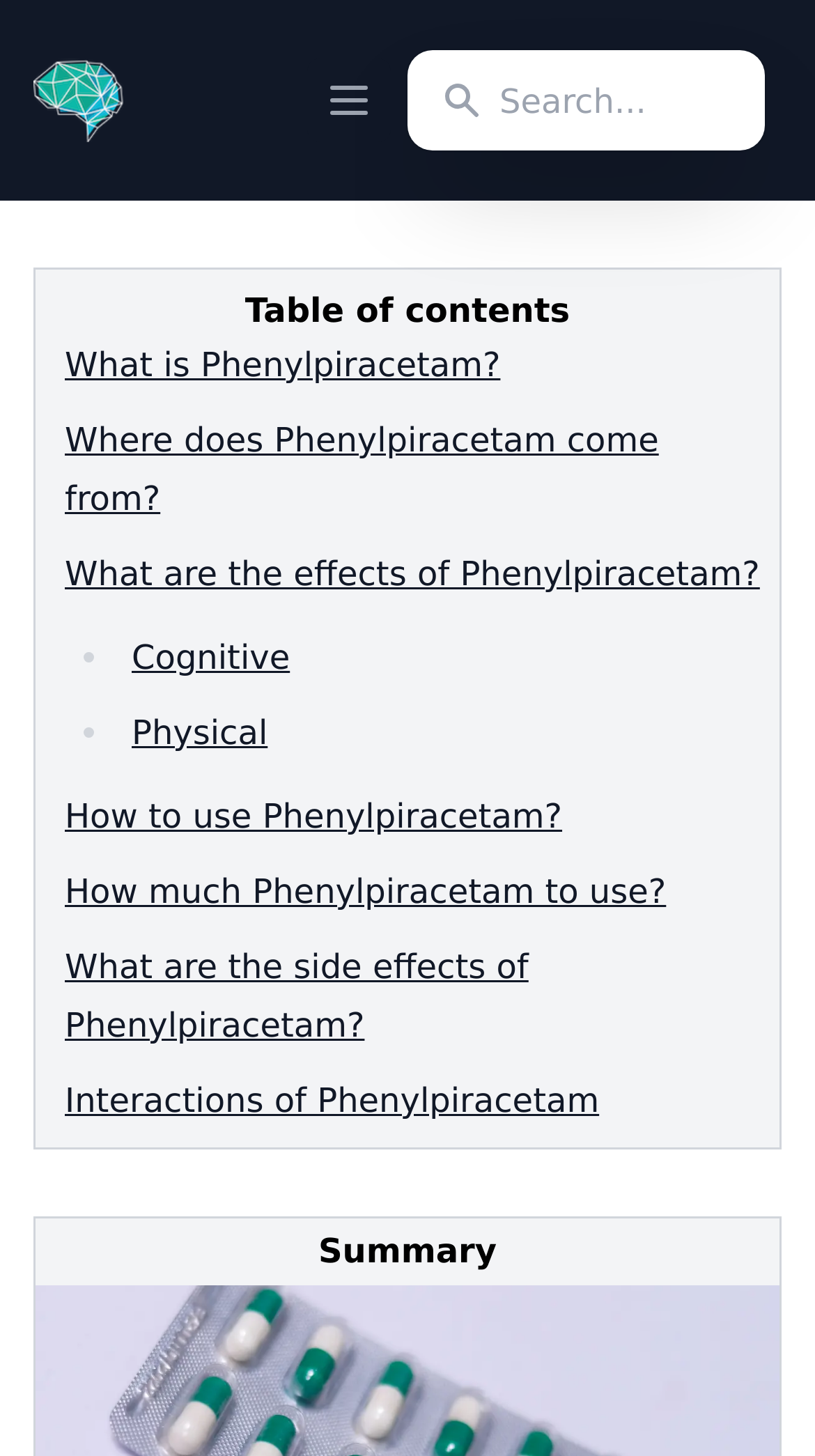Based on the description "placeholder="Search..."", find the bounding box of the specified UI element.

[0.5, 0.034, 0.938, 0.103]